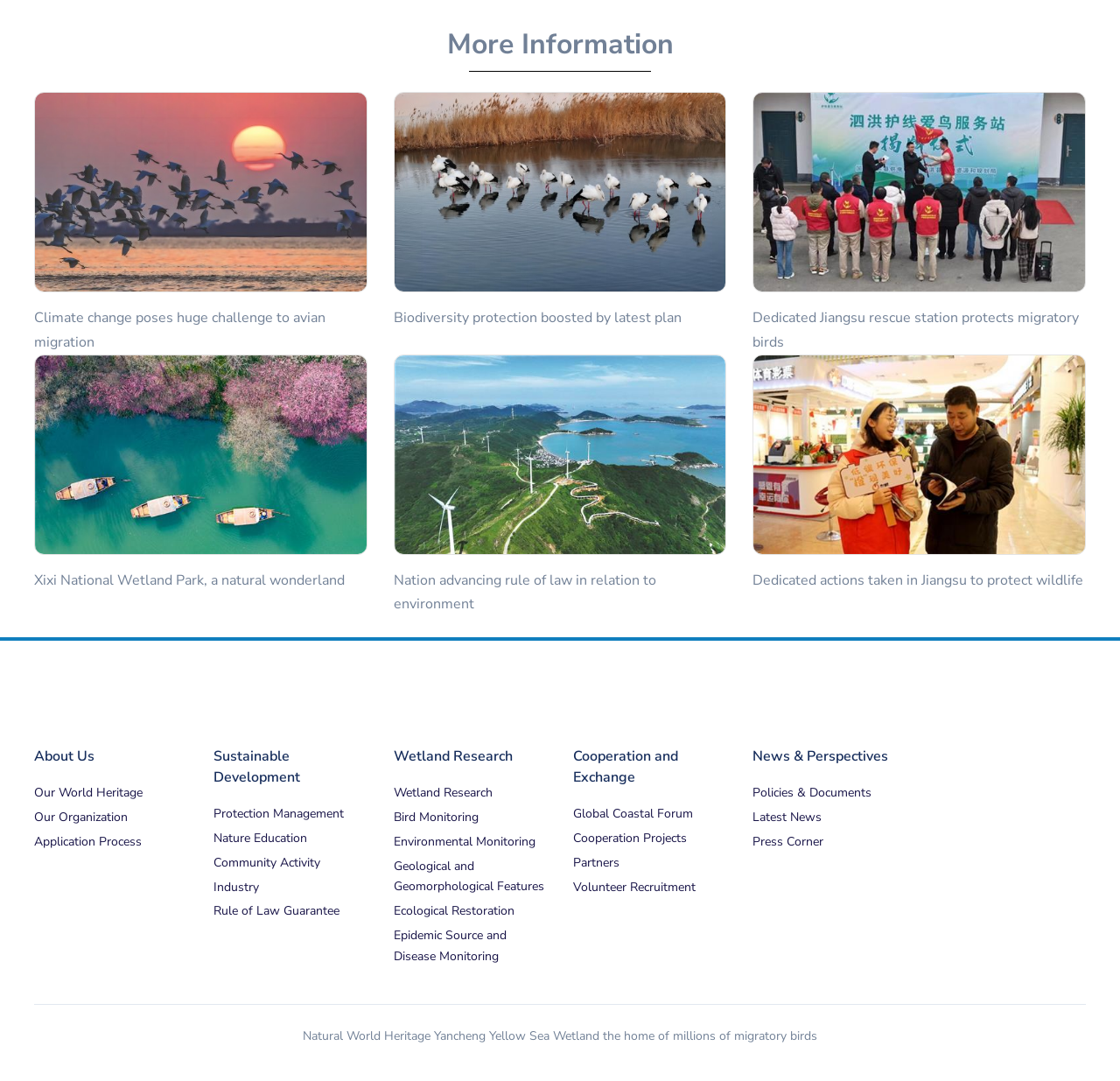Answer the following inquiry with a single word or phrase:
How many links are in the footer?

12